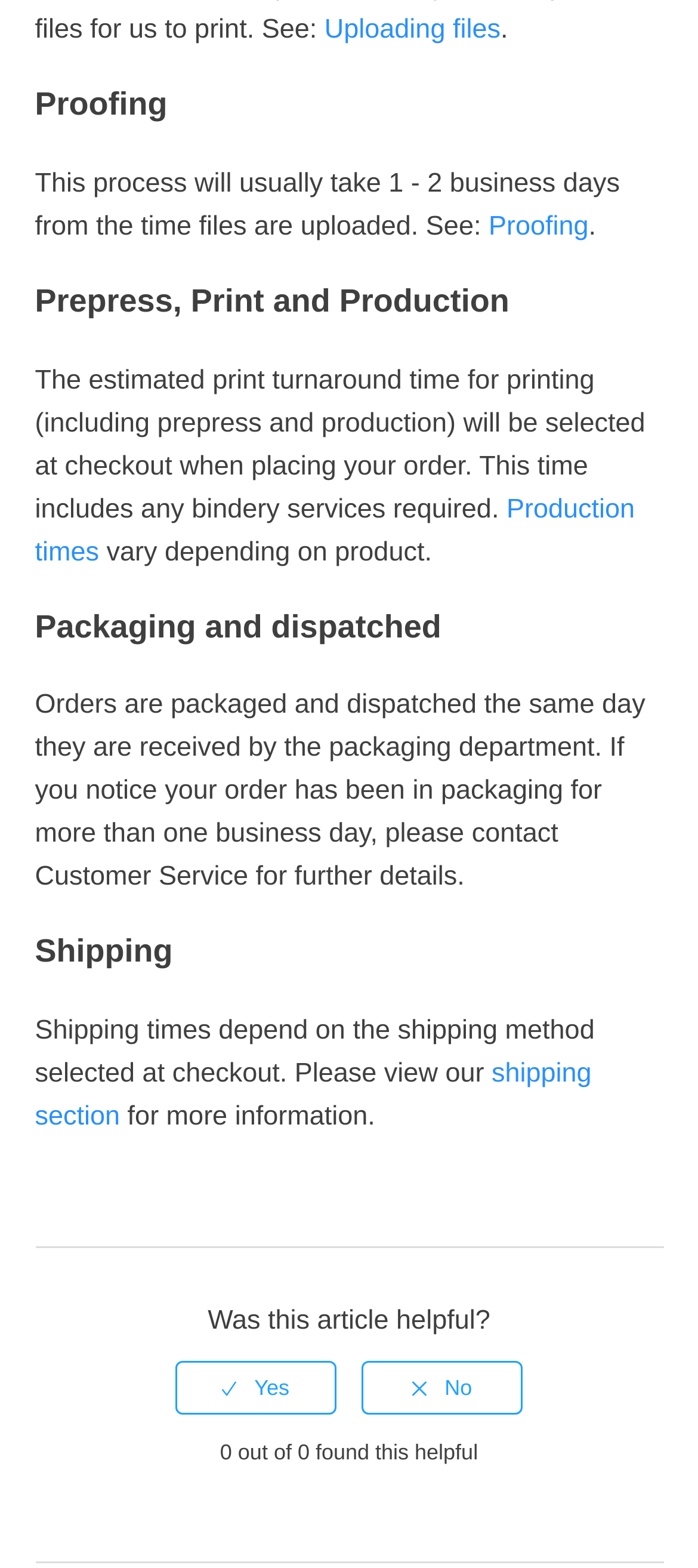How many people found this article helpful? Examine the screenshot and reply using just one word or a brief phrase.

0